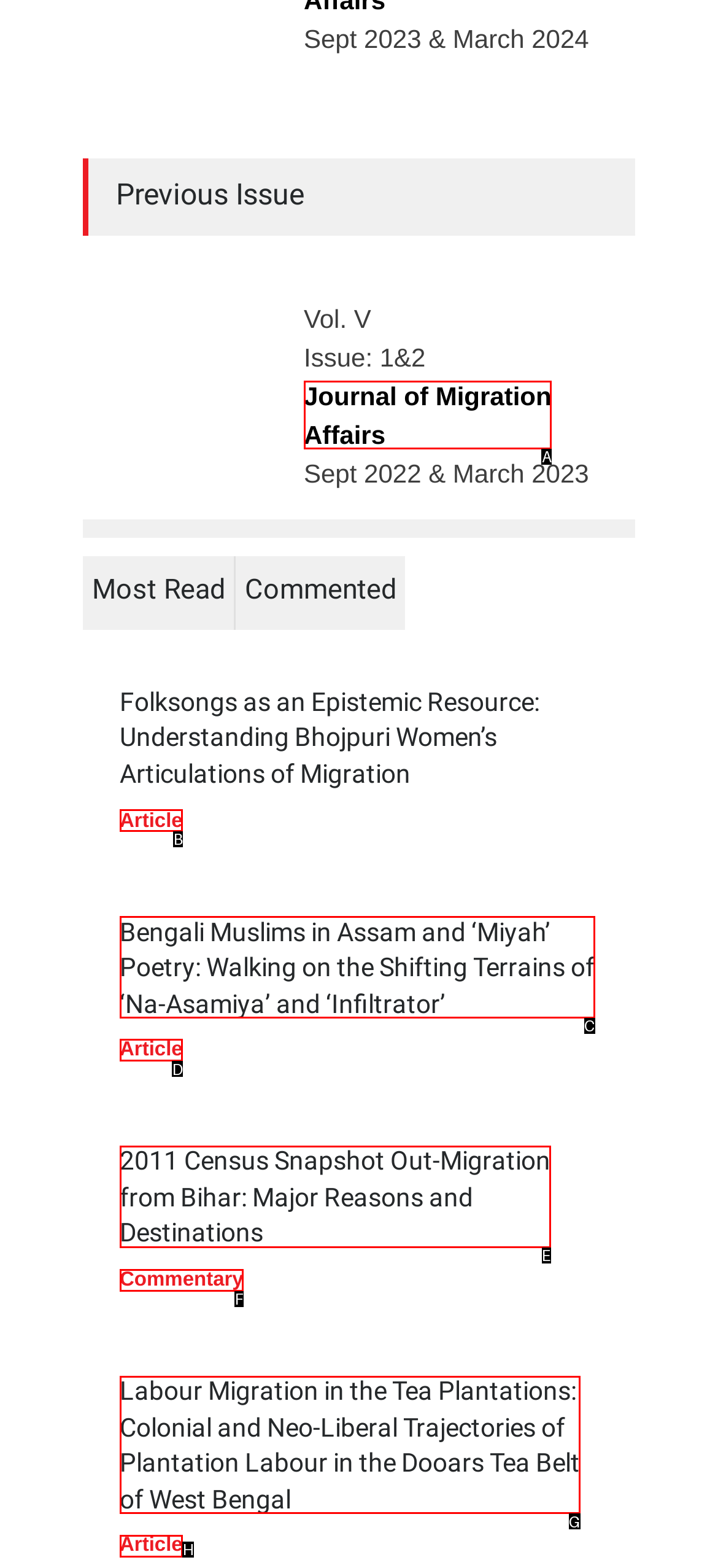Identify the UI element described as: alt="logo main"
Answer with the option's letter directly.

None